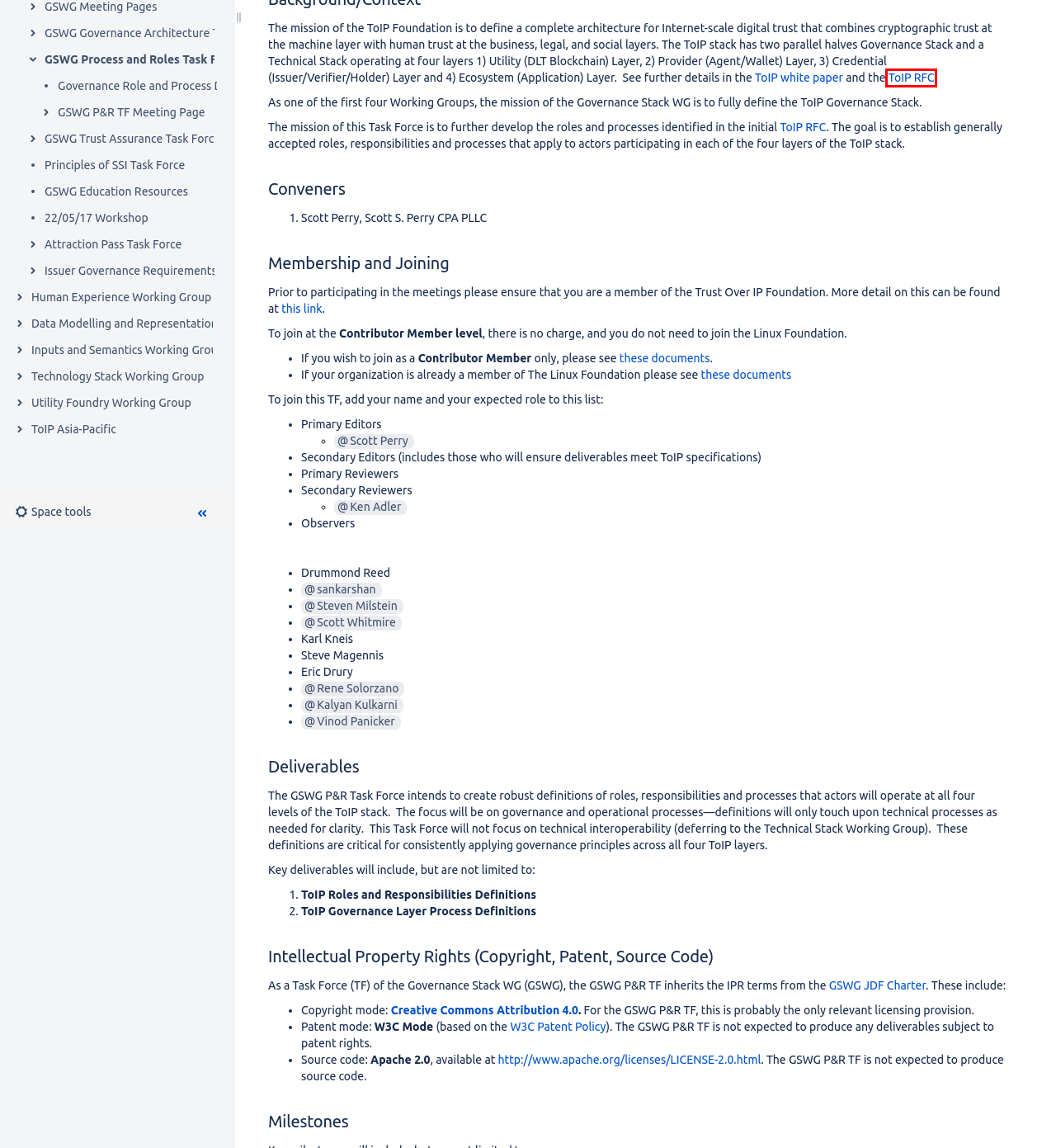You see a screenshot of a webpage with a red bounding box surrounding an element. Pick the webpage description that most accurately represents the new webpage after interacting with the element in the red bounding box. The options are:
A. aries-rfcs/concepts/0289-toip-stack/README.md at main · hyperledger/aries-rfcs · GitHub
B. About Us | Atlassian
C. Confluence Data Center support | Confluence Server - latest | Atlassian Support
D. W3C Patent Policy
E. Atlassian - Open Source Licenses | Atlassian
F. Collaboration software for software, IT and business teams
G. DocuSign
H. Membership - Trust Over IP

A